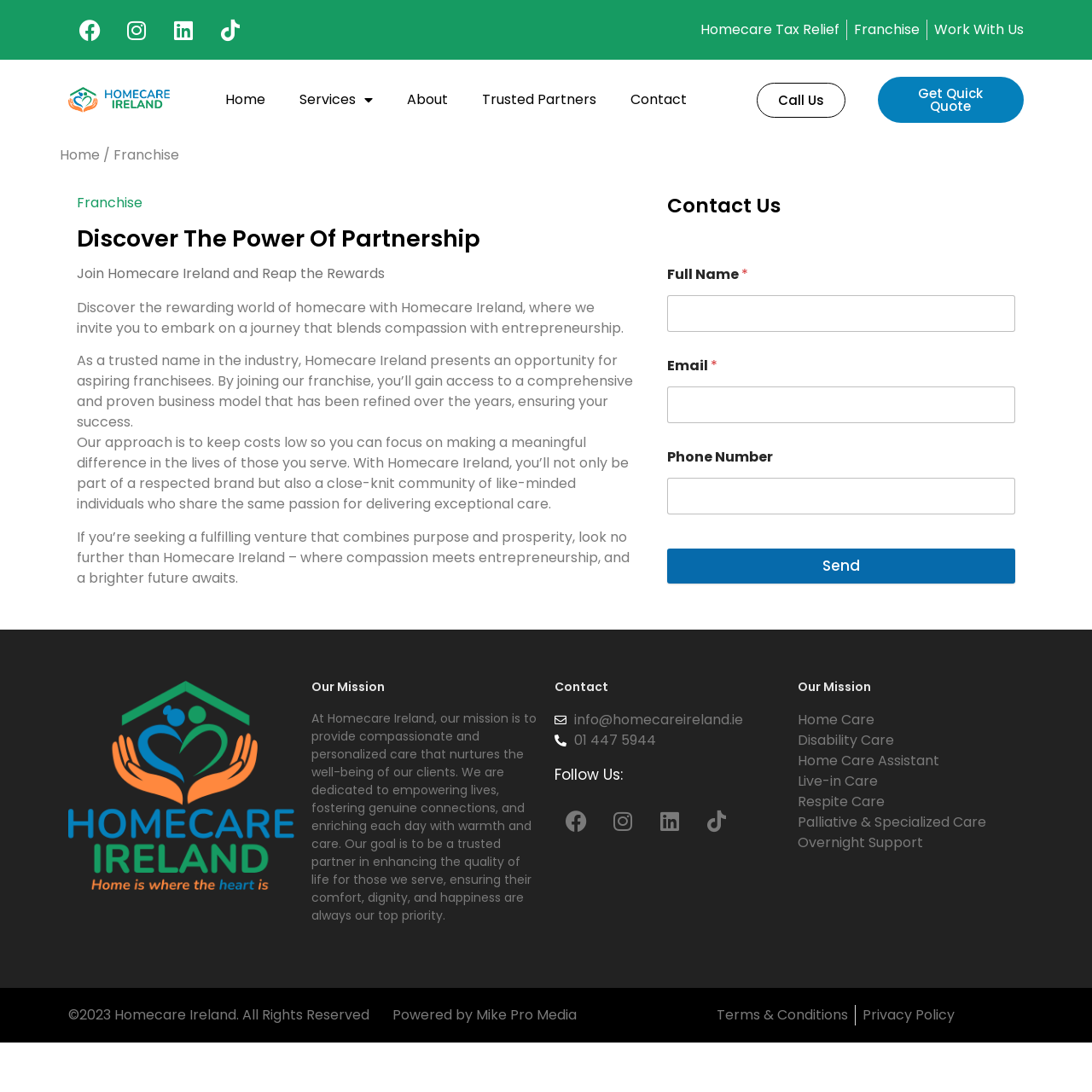Detail the features and information presented on the webpage.

This webpage is about Homecare Ireland, a franchise opportunity in the homecare industry. At the top, there are four social media links: Facebook, Instagram, Linkedin, and Tiktok. Below these links, there is a navigation menu with links to "Homecare Tax Relief", "Franchise", "Work With Us", and other pages.

The main content of the page is divided into sections. The first section has a heading "Franchise" and describes the benefits of partnering with Homecare Ireland. There are three paragraphs of text that explain the franchise opportunity, highlighting the comprehensive business model, low costs, and supportive community.

Below this section, there is a "Contact Us" form with fields for full name, email, phone number, and a "Send" button. To the right of the form, there is a section with a heading "Our Mission" that describes the company's goal of providing compassionate and personalized care to its clients.

Further down the page, there is a section with a heading "Contact" that provides contact information, including an email address and phone number. Below this, there is a "Follow Us" section with links to the company's social media profiles.

The next section has a heading "Our Mission" and lists various services offered by Homecare Ireland, including Home Care, Disability Care, and Live-in Care. At the bottom of the page, there is a footer section with copyright information, a link to the website's terms and conditions, and a link to the privacy policy.